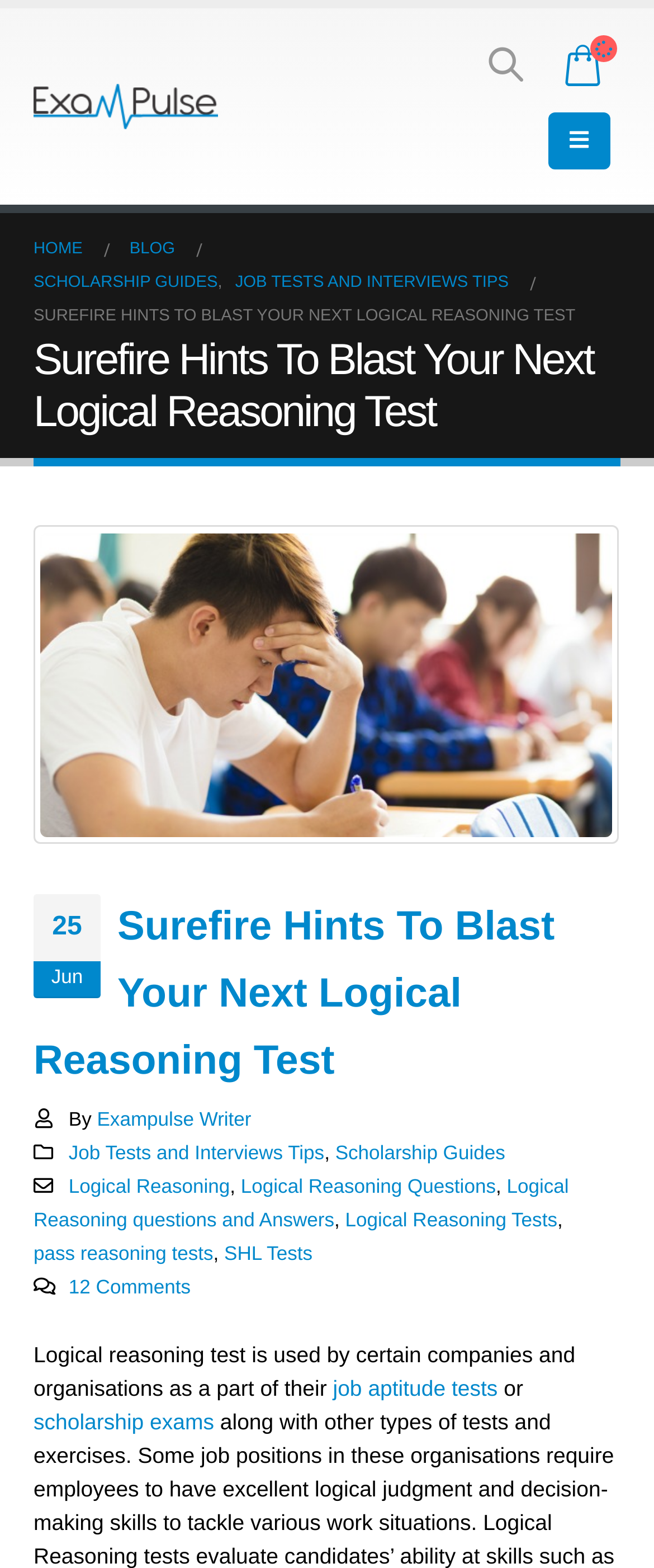Provide the bounding box coordinates of the area you need to click to execute the following instruction: "Search for something".

[0.721, 0.02, 0.824, 0.063]